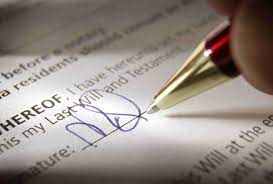Respond to the following query with just one word or a short phrase: 
What type of document is being signed?

A will